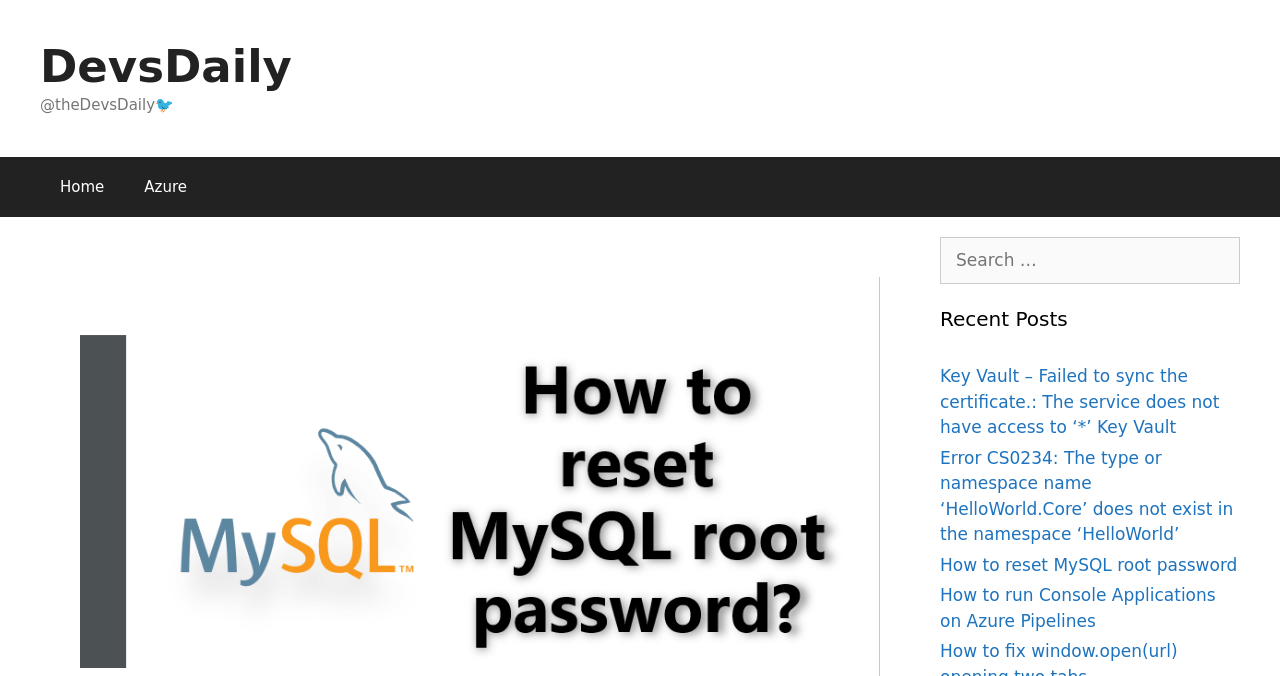Identify the headline of the webpage and generate its text content.

How to reset MySQL root password